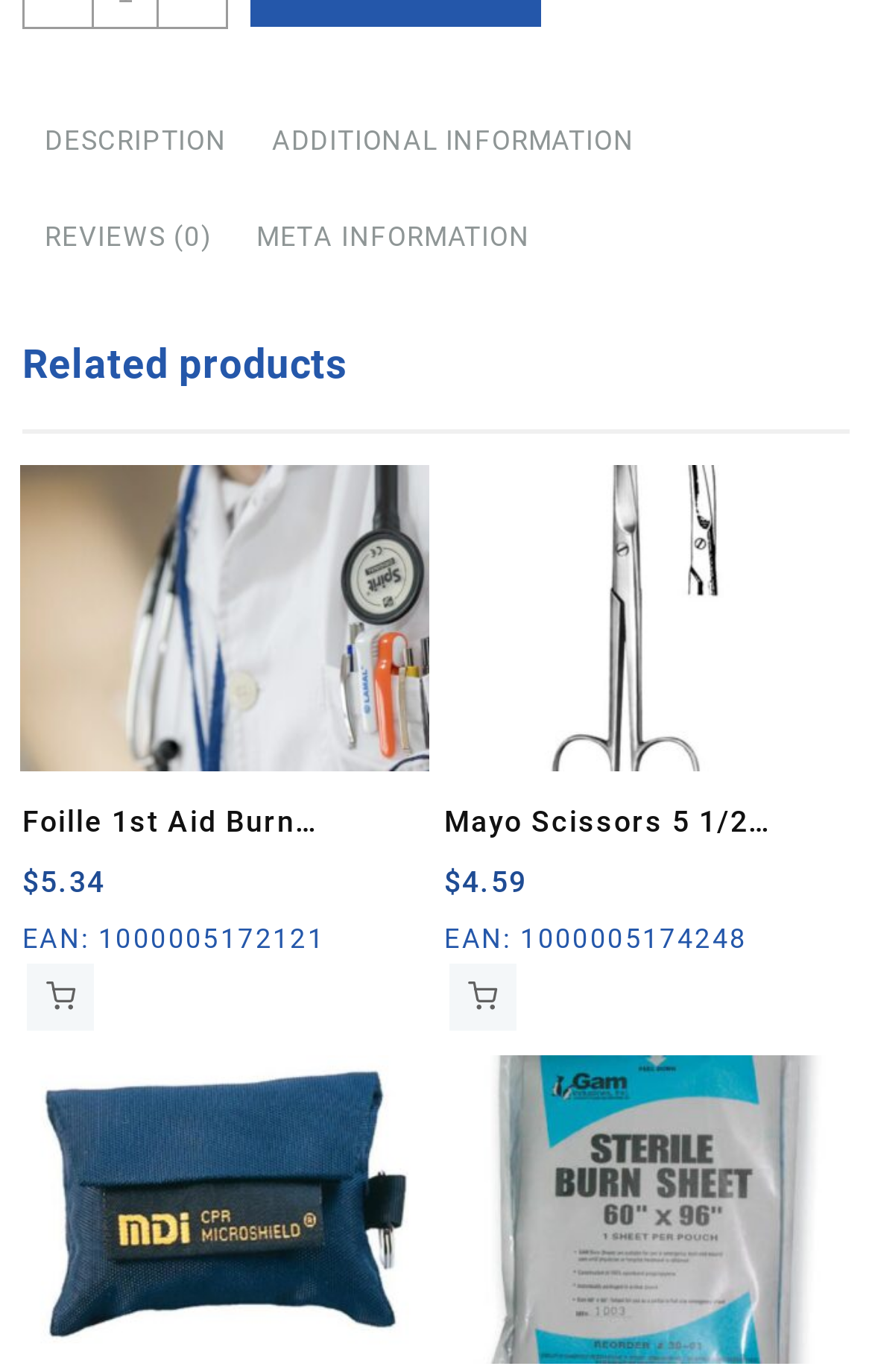Please mark the bounding box coordinates of the area that should be clicked to carry out the instruction: "View product details of Mayo Scissors 5 1/2 Straight".

[0.509, 0.579, 0.974, 0.618]